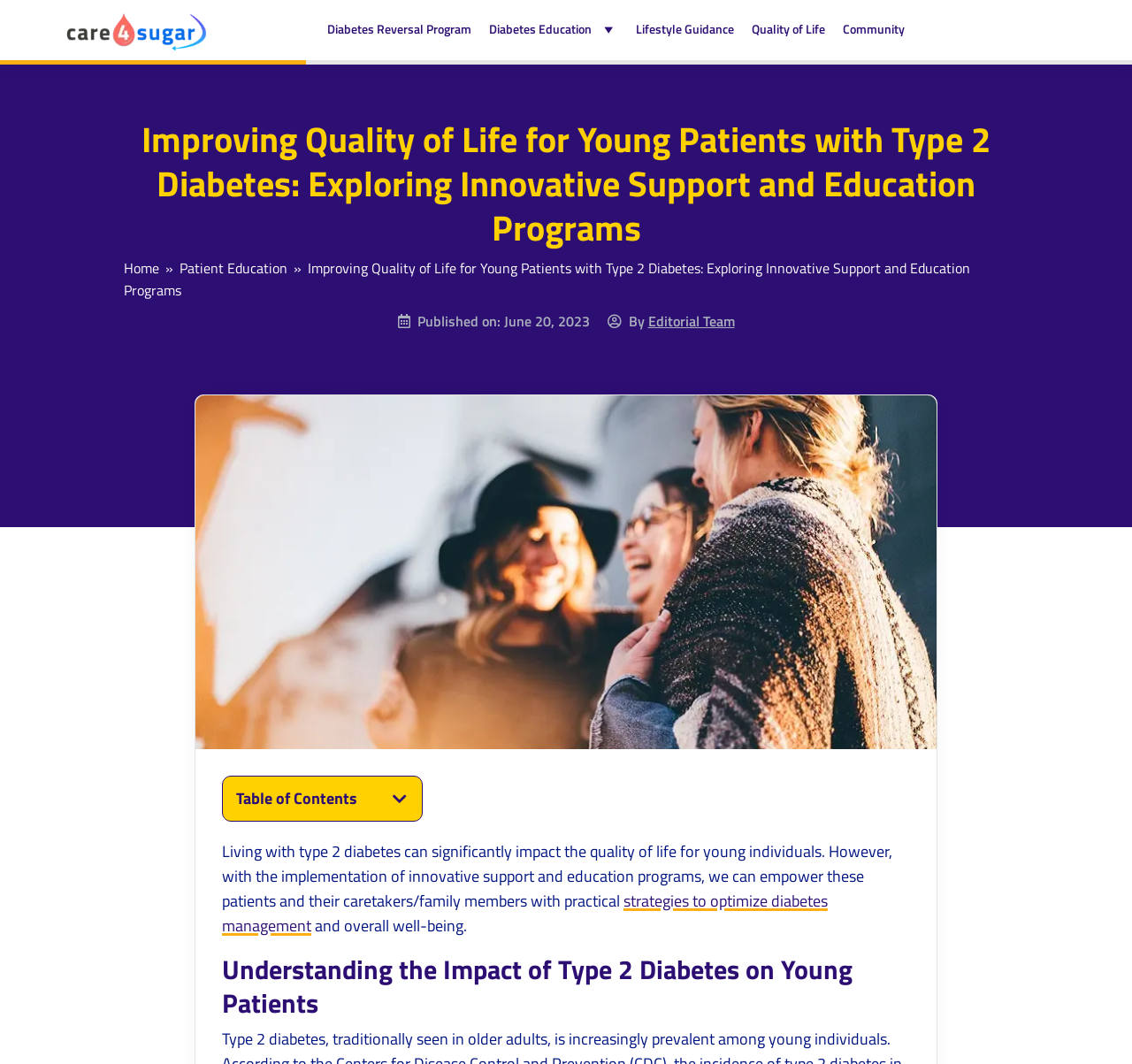Observe the image and answer the following question in detail: What is the topic of the section with the heading 'Understanding the Impact of Type 2 Diabetes on Young Patients'?

The section with the heading 'Understanding the Impact of Type 2 Diabetes on Young Patients' is likely discussing the effects or consequences of type 2 diabetes on young individuals, which is a key aspect of the webpage's focus on empowering them.